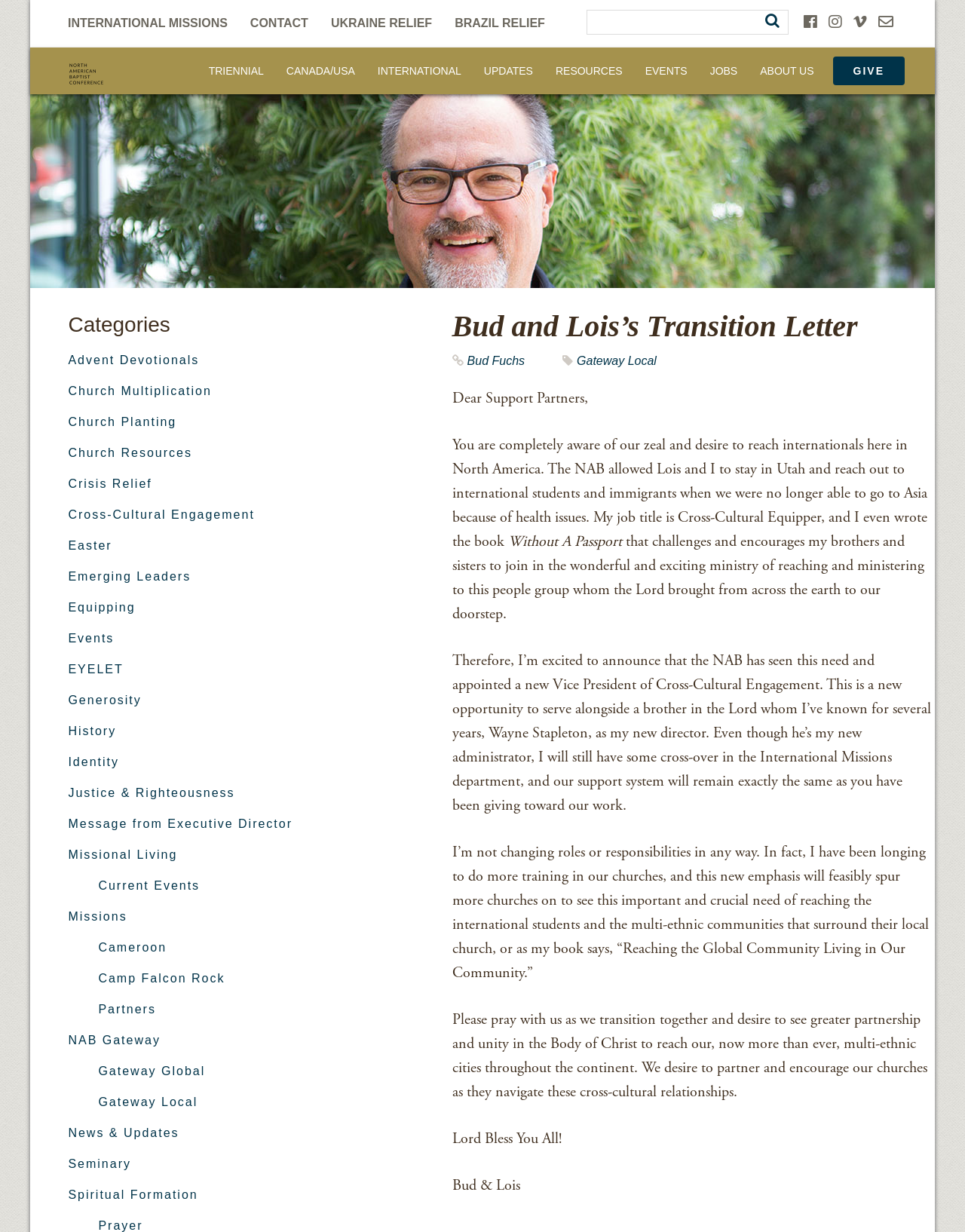Find the bounding box coordinates for the area that must be clicked to perform this action: "Click on the 'Bud Fuchs' link".

[0.484, 0.287, 0.544, 0.298]